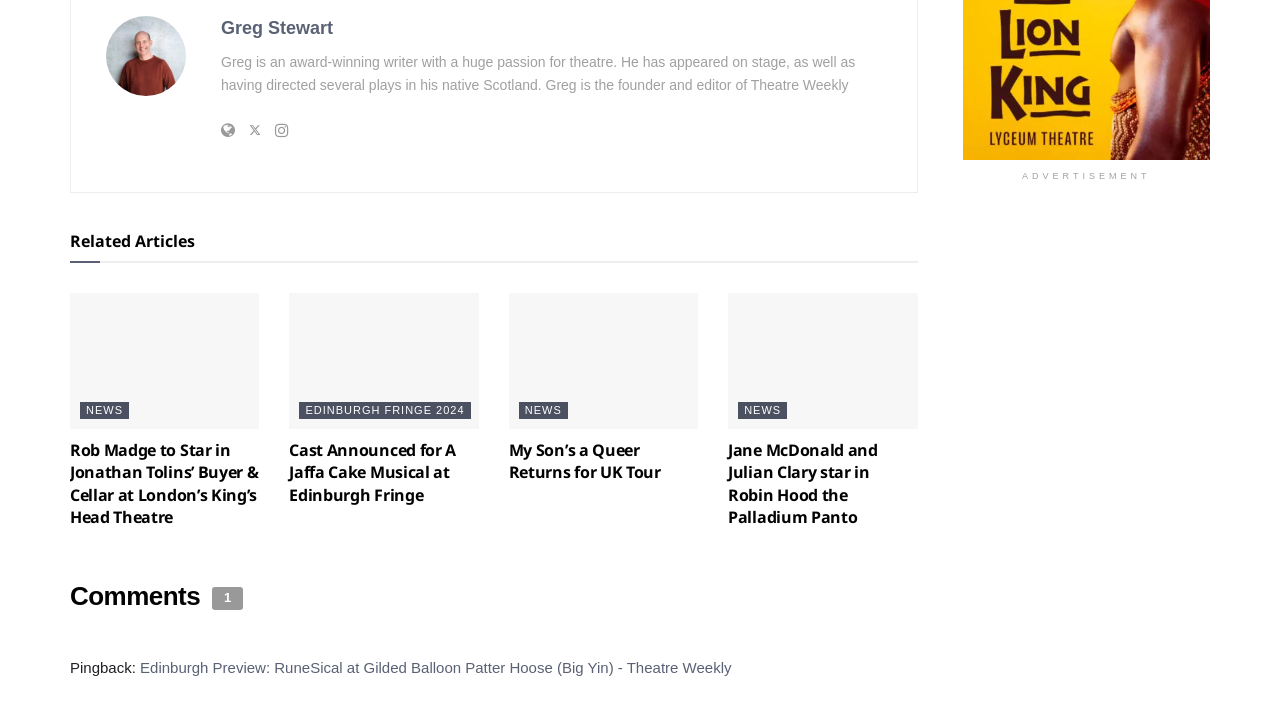What is the name of the musical mentioned in the article about Edinburgh Fringe?
Your answer should be a single word or phrase derived from the screenshot.

A Jaffa Cake Musical